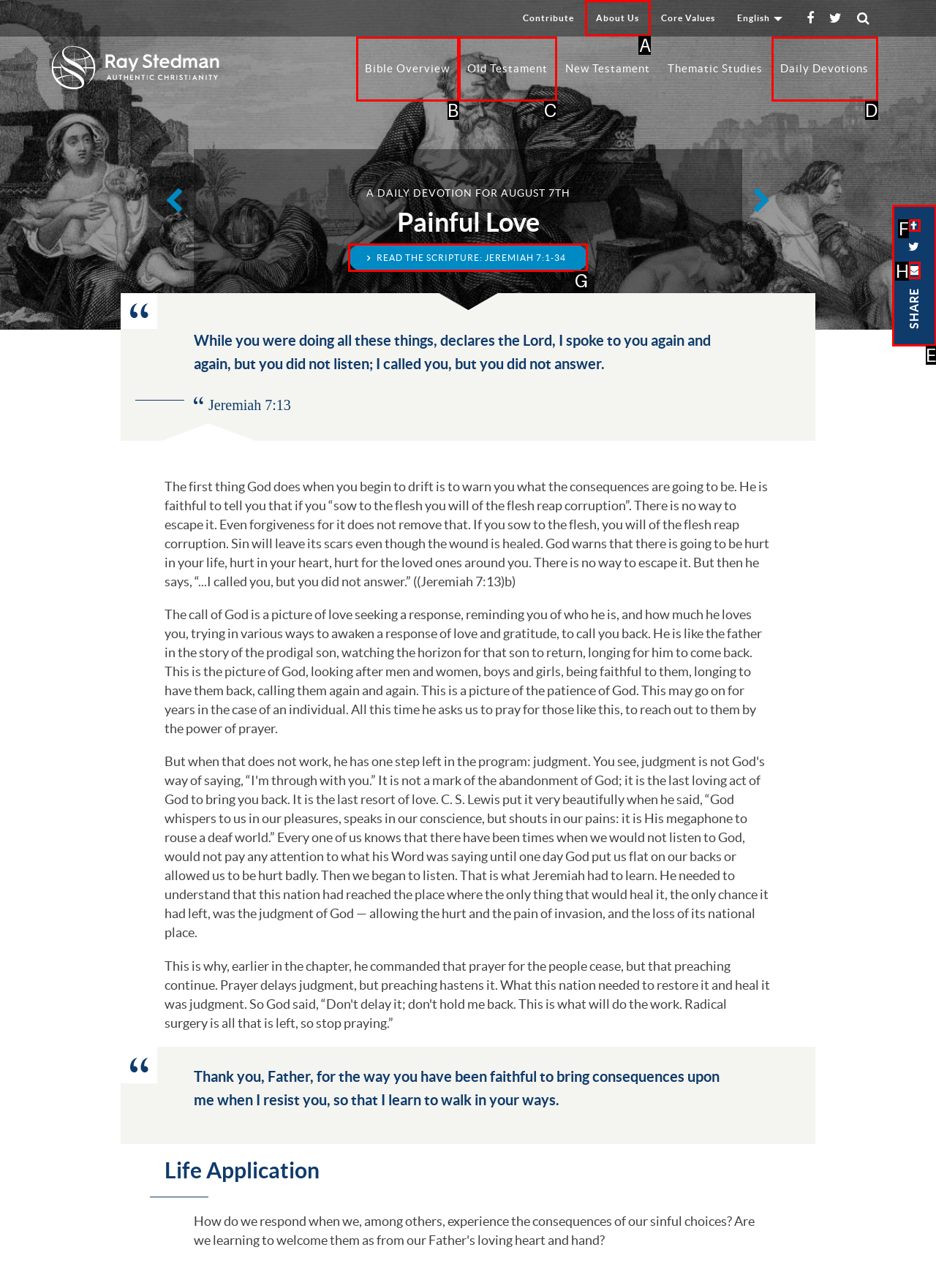Identify the correct UI element to click on to achieve the following task: Click the 'About Us' link Respond with the corresponding letter from the given choices.

A